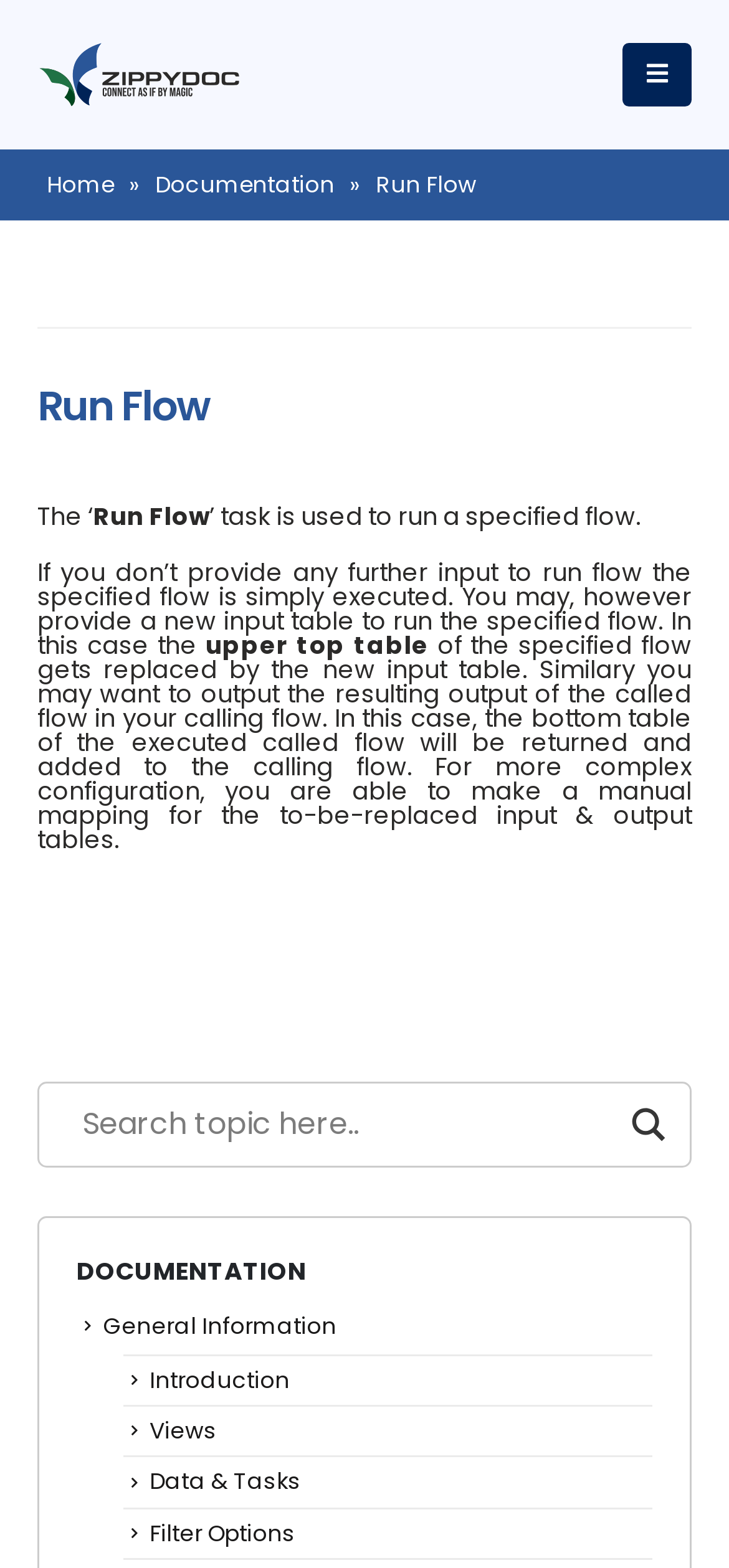How many links are available under 'DOCUMENTATION'?
Answer the question with a single word or phrase by looking at the picture.

5